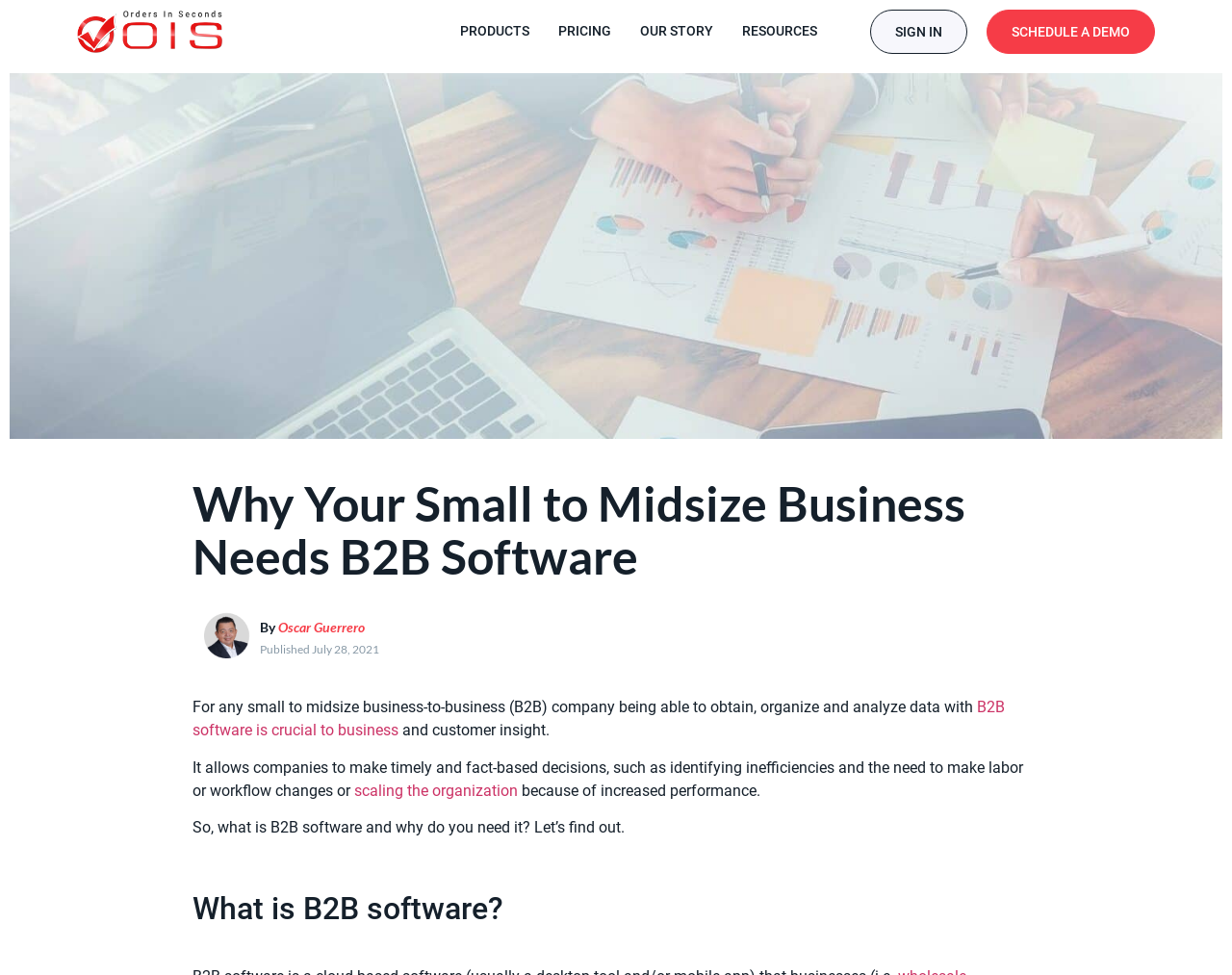Answer the question in a single word or phrase:
What is the author of the article?

Oscar Guerrero